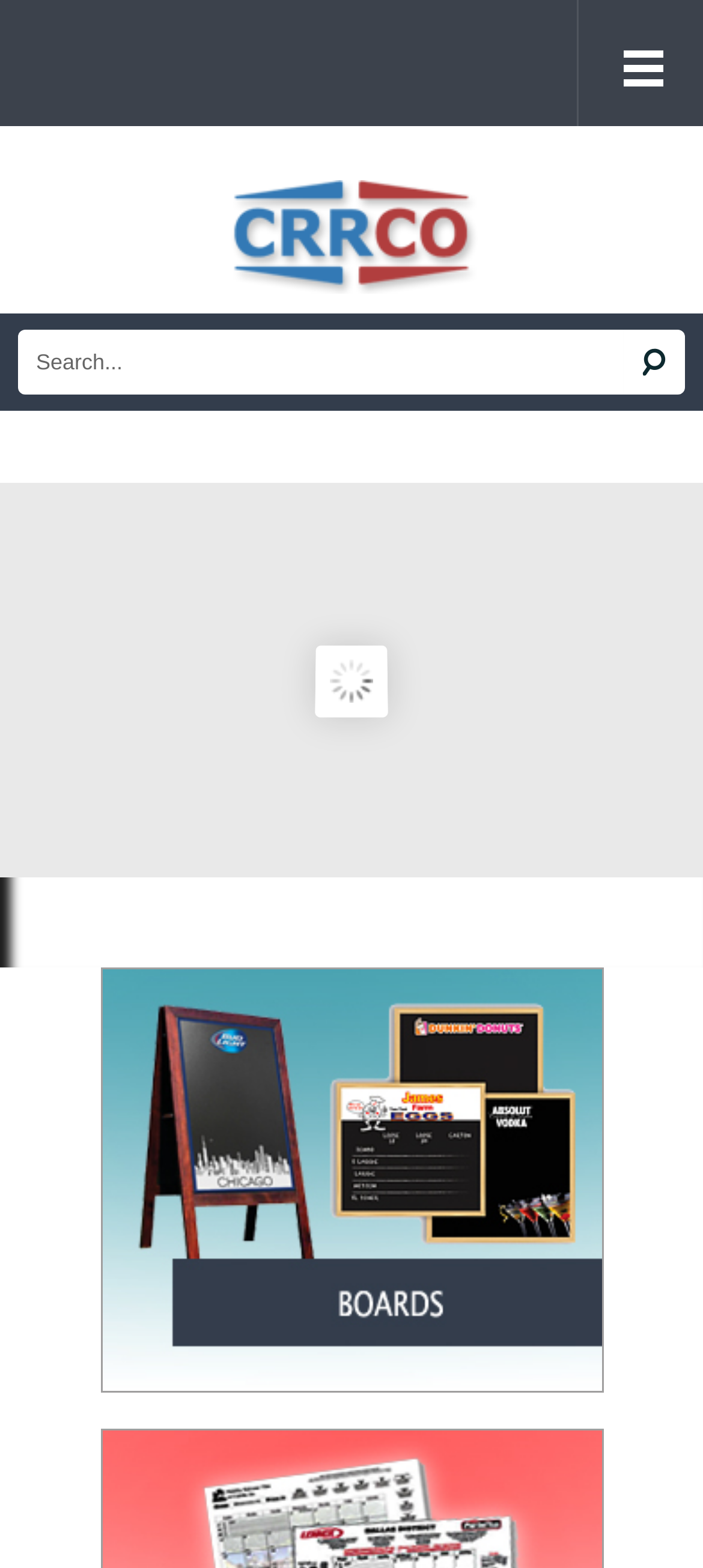What is the function of the button with the magnifying glass icon?
Give a thorough and detailed response to the question.

I determined the function of the button by its location next to the search textbox and its icon, which is commonly used to represent search functionality.